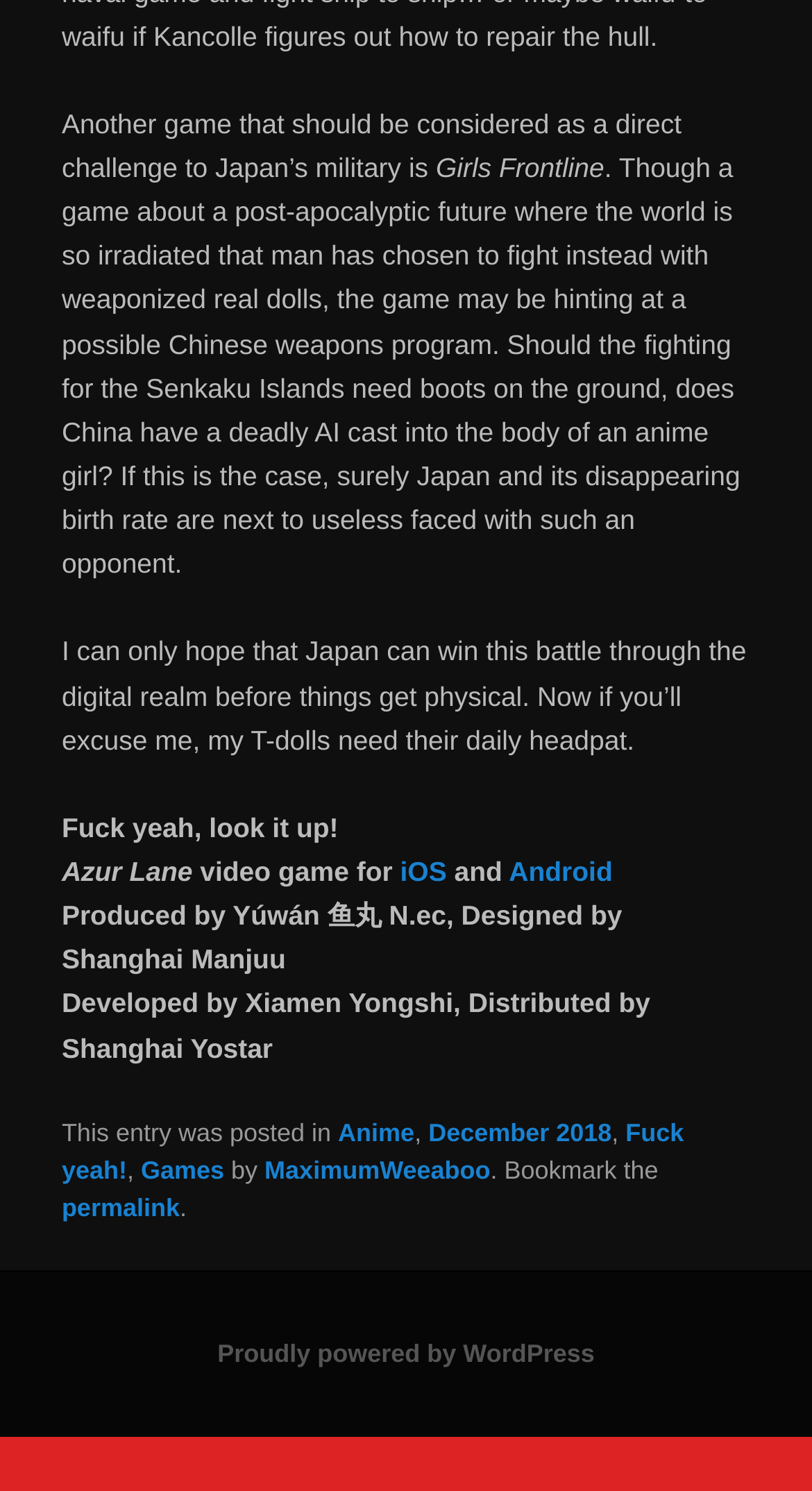Respond to the question below with a single word or phrase:
What are the platforms on which Azur Lane is available?

iOS and Android